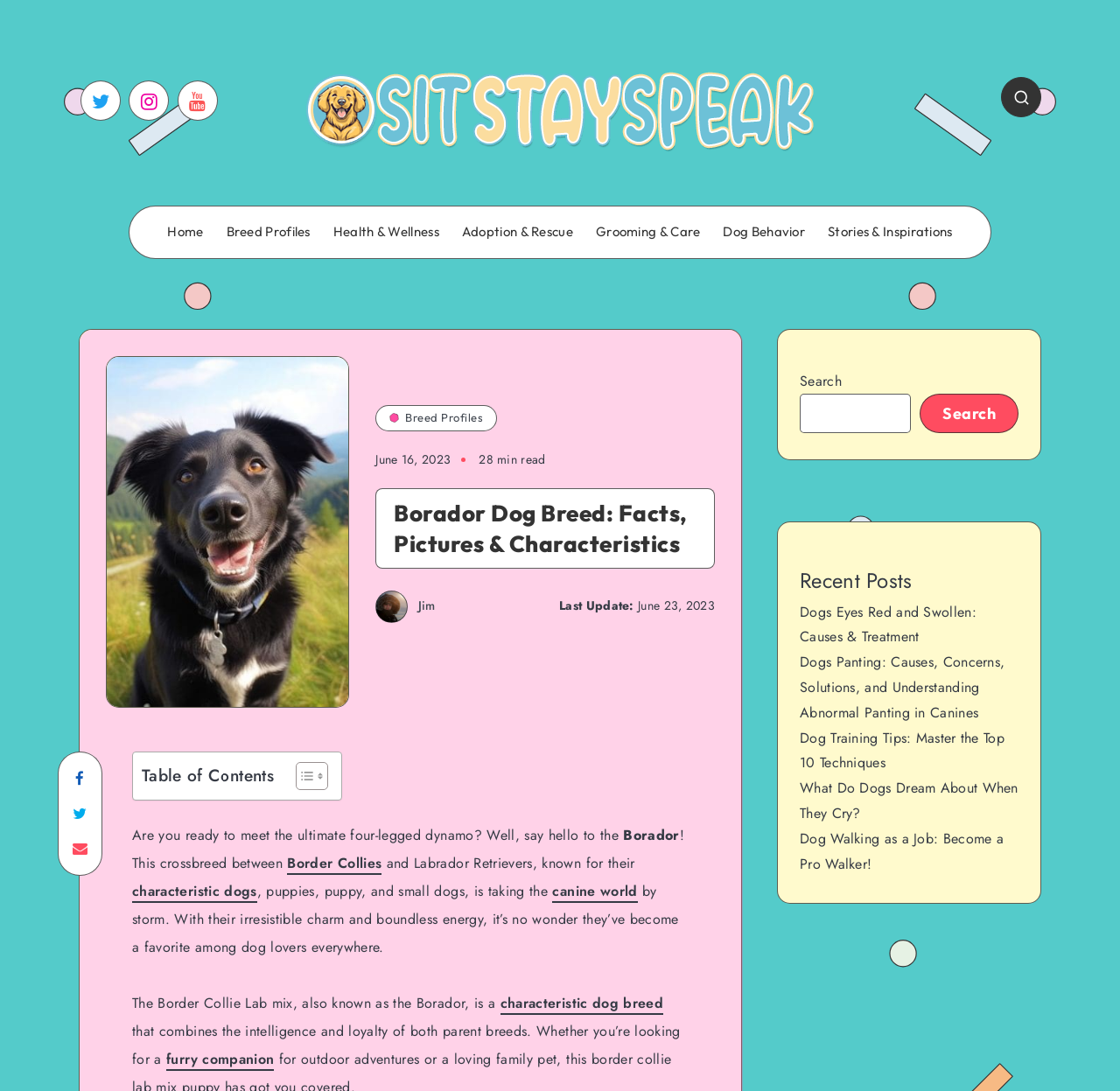Provide the bounding box coordinates of the HTML element this sentence describes: "Jim".

[0.335, 0.547, 0.389, 0.563]